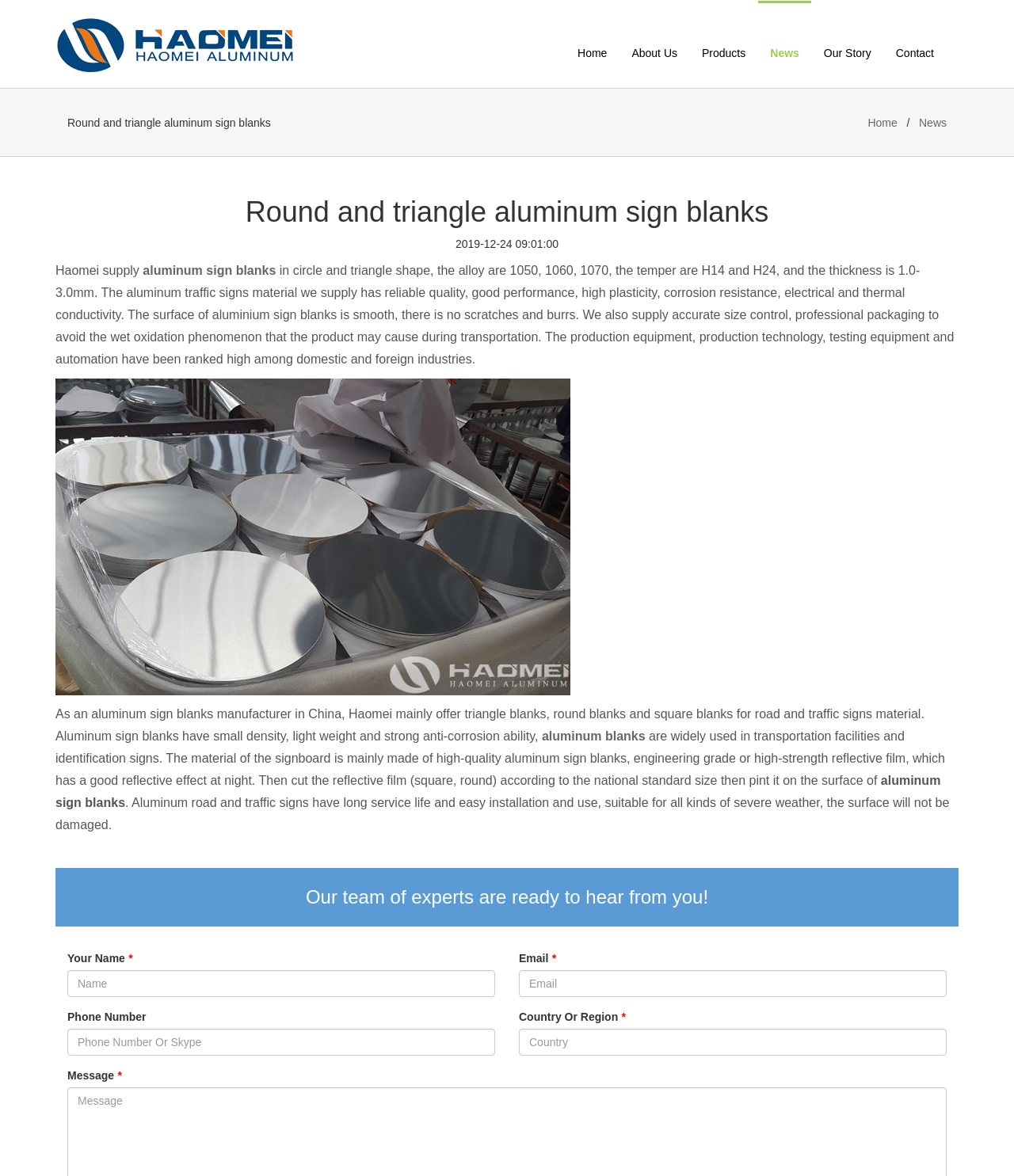What is the thickness range of aluminum sign blanks?
Look at the image and provide a short answer using one word or a phrase.

1.0-3.0mm